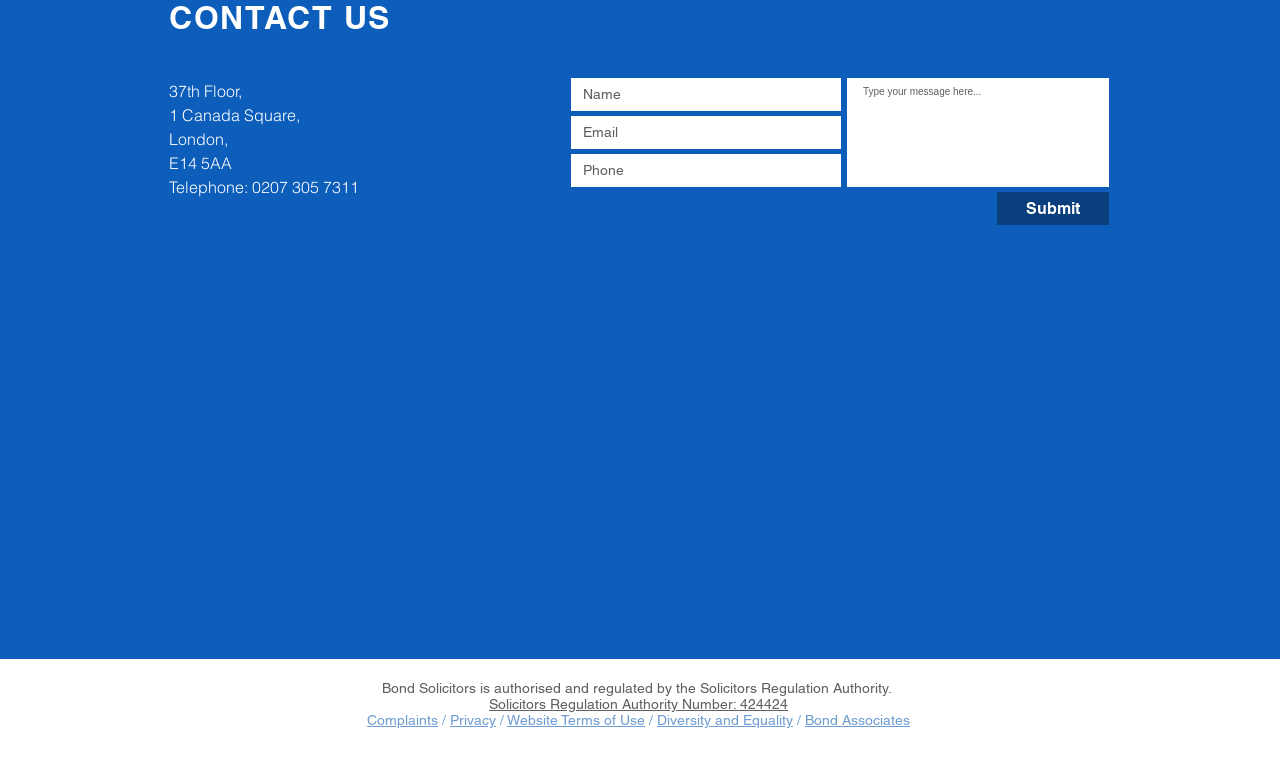Determine the bounding box coordinates for the area that needs to be clicked to fulfill this task: "Visit the Rewards Zone". The coordinates must be given as four float numbers between 0 and 1, i.e., [left, top, right, bottom].

None